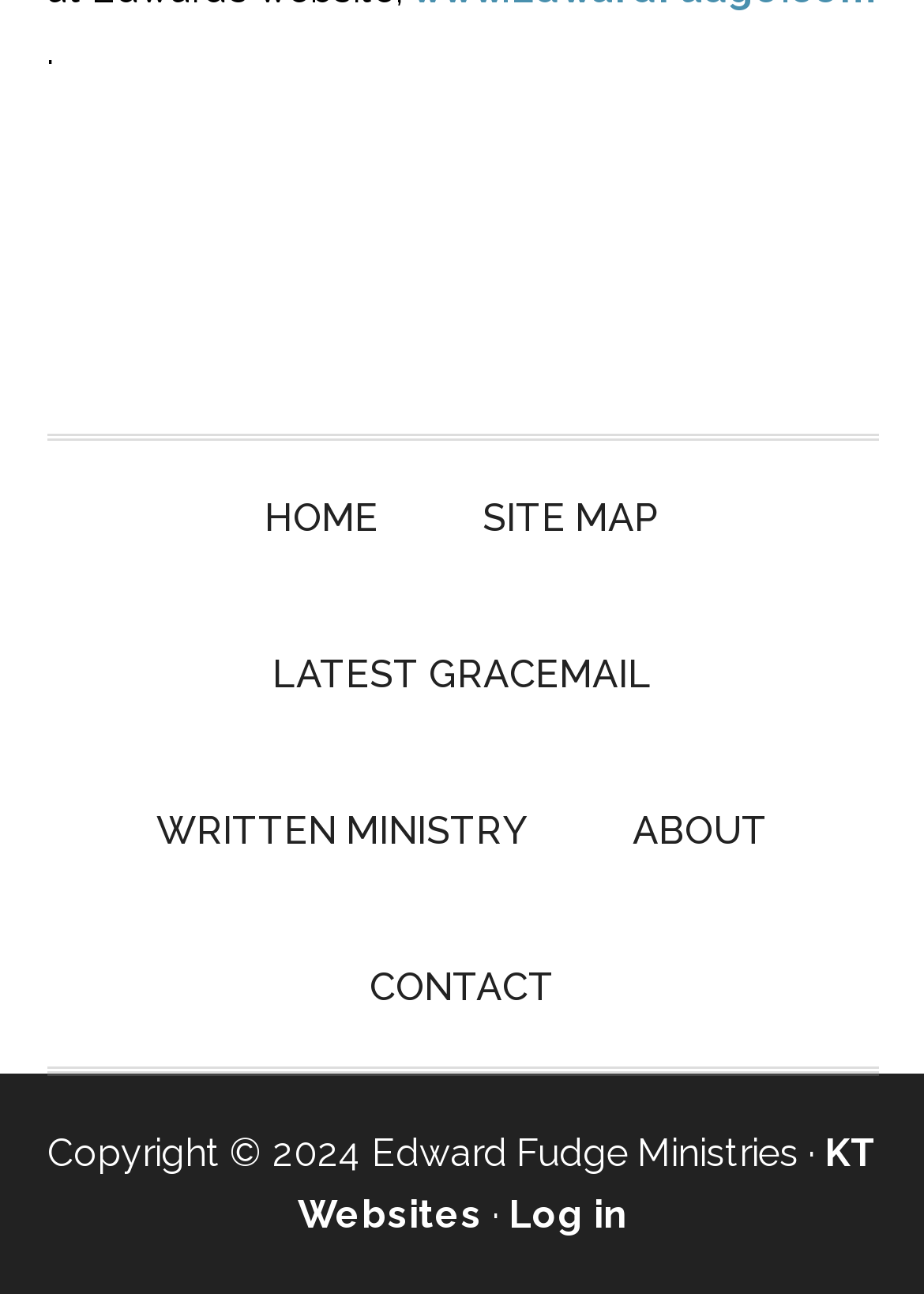Predict the bounding box for the UI component with the following description: "Log in".

[0.55, 0.921, 0.678, 0.956]